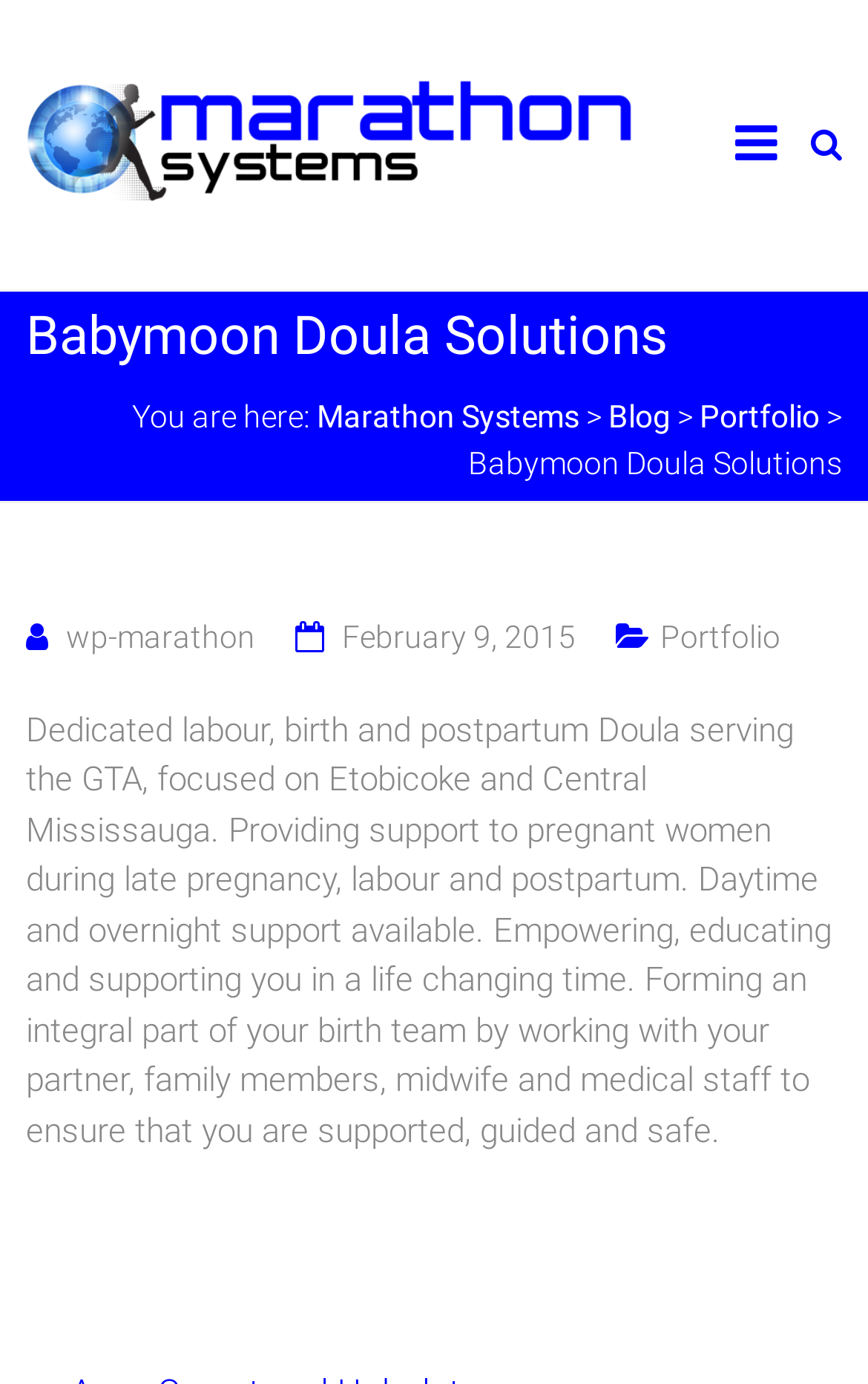Identify the bounding box coordinates of the section that should be clicked to achieve the task described: "Learn about Doula services".

[0.03, 0.513, 0.958, 0.831]